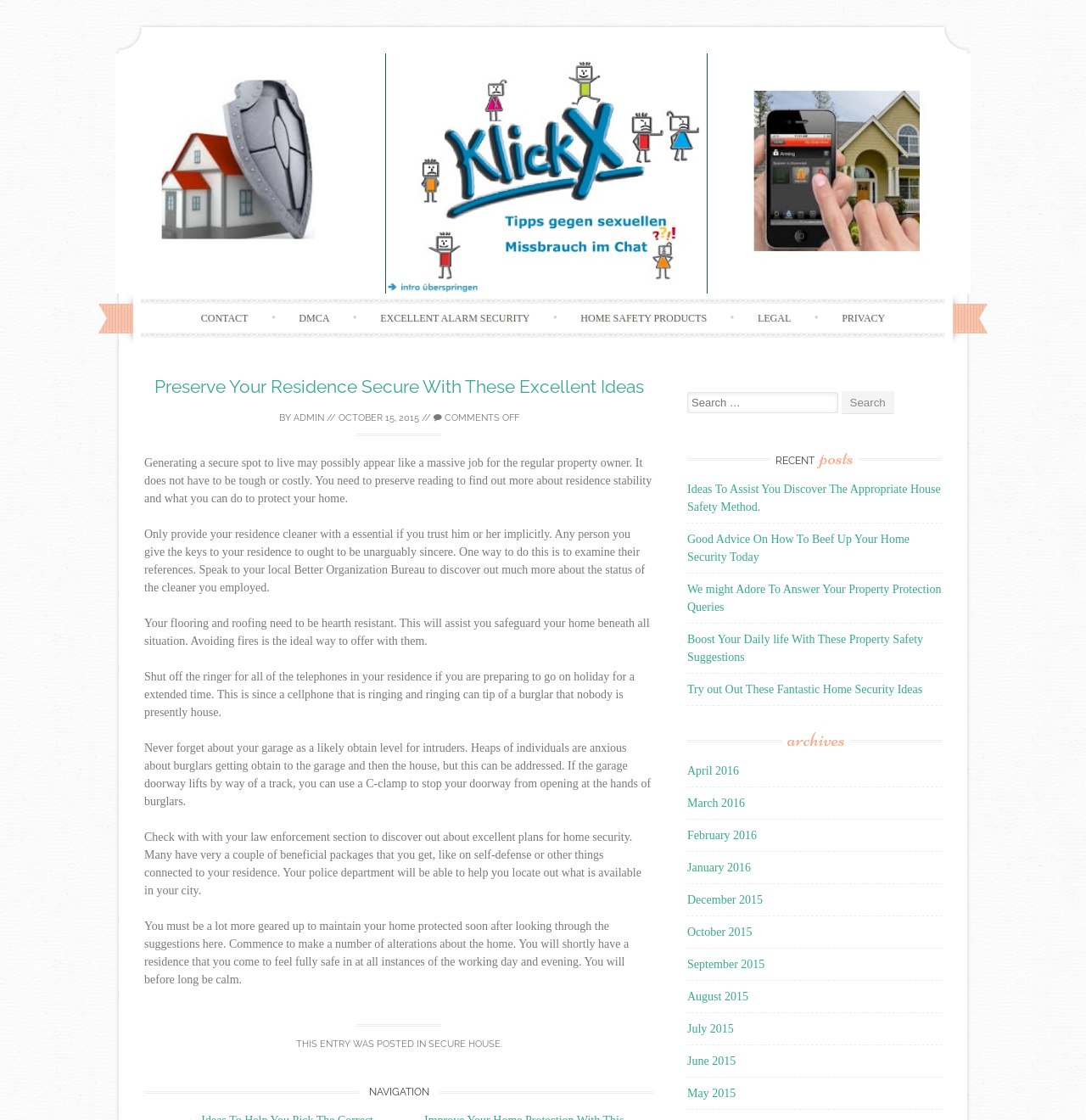Find the bounding box coordinates for the HTML element described as: "parent_node: Search for: value="Search"". The coordinates should consist of four float values between 0 and 1, i.e., [left, top, right, bottom].

[0.775, 0.349, 0.823, 0.37]